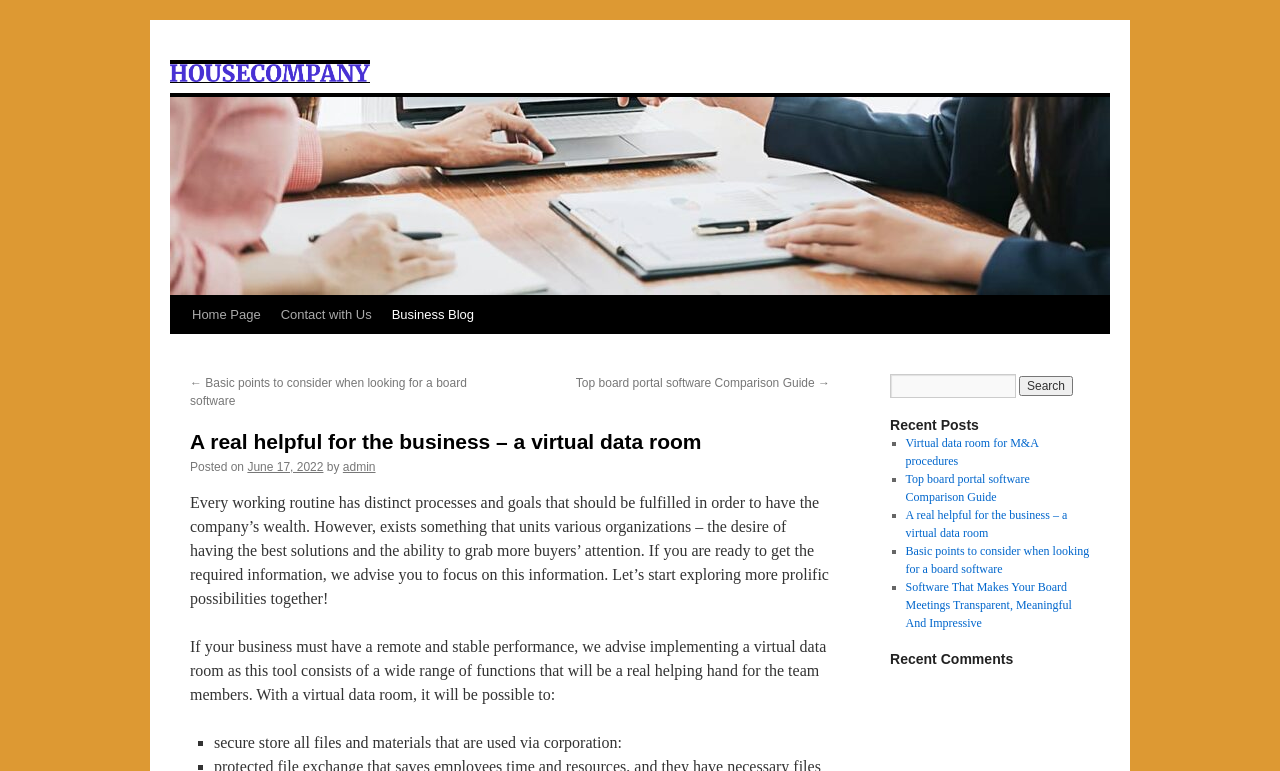Provide a short answer using a single word or phrase for the following question: 
What is the main topic of this webpage?

Virtual data room